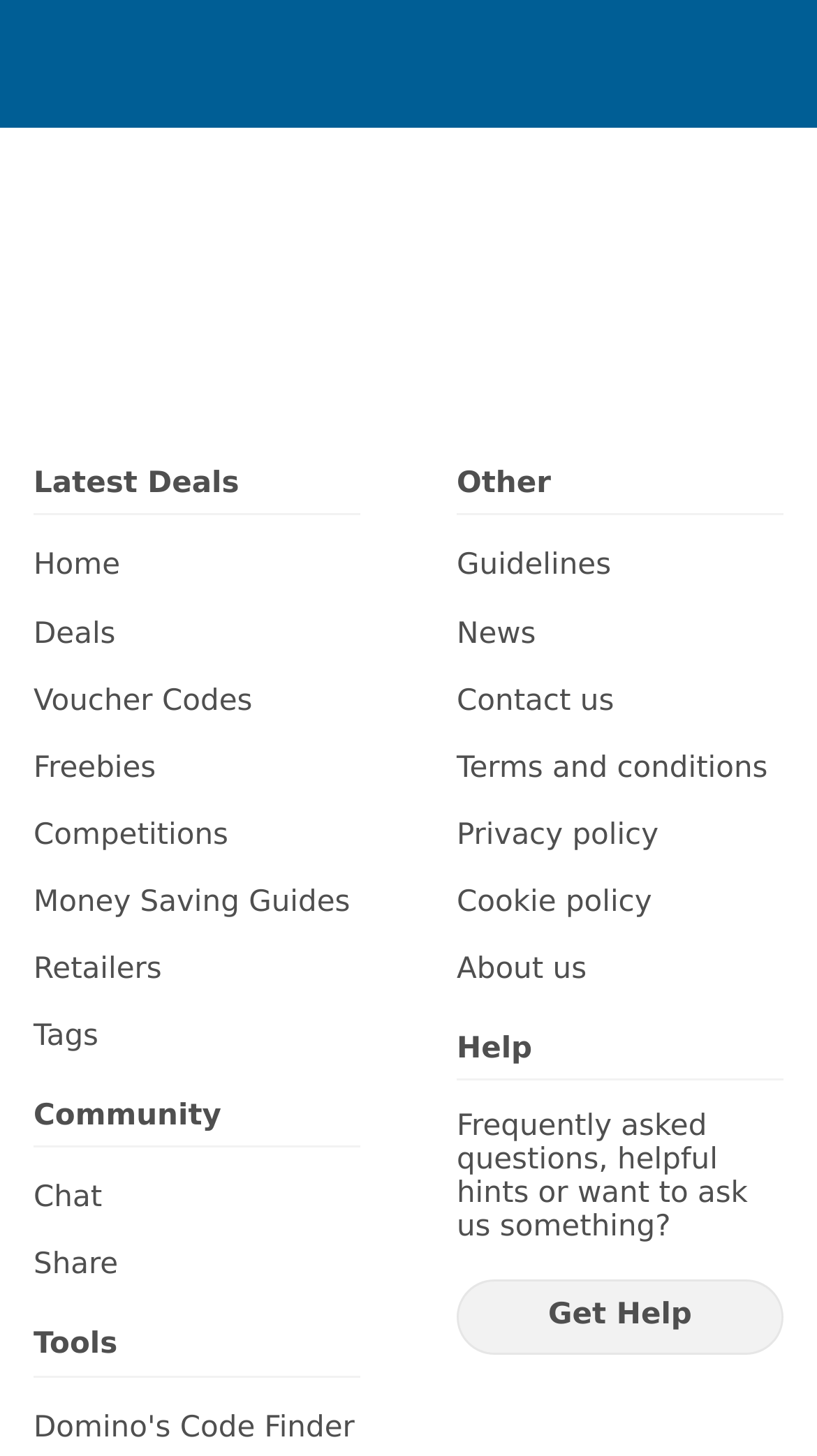Please locate the bounding box coordinates for the element that should be clicked to achieve the following instruction: "Browse Deals". Ensure the coordinates are given as four float numbers between 0 and 1, i.e., [left, top, right, bottom].

[0.041, 0.424, 0.441, 0.447]